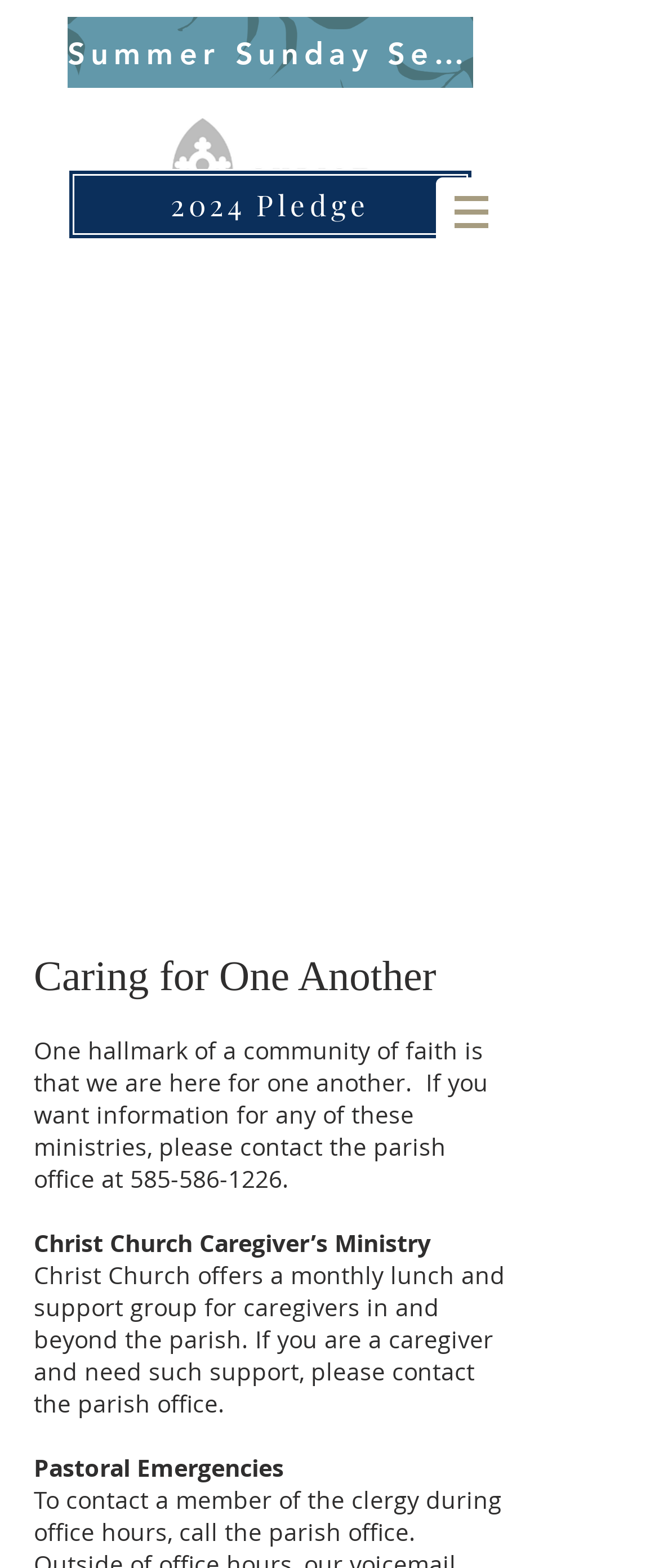What time is the Summer Sunday Service?
Based on the visual, give a brief answer using one word or a short phrase.

9:00 am